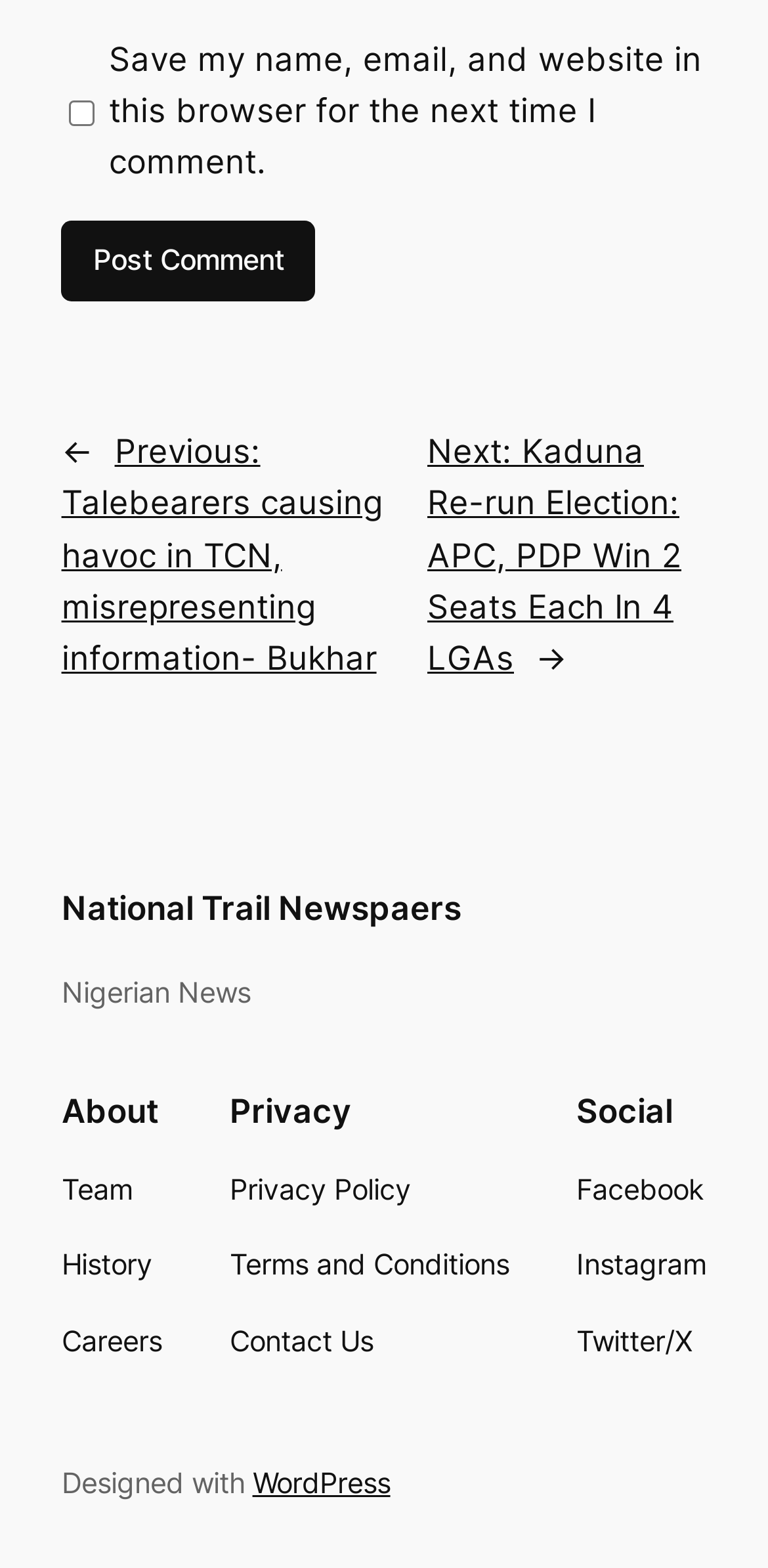What is the website built with?
From the image, provide a succinct answer in one word or a short phrase.

WordPress